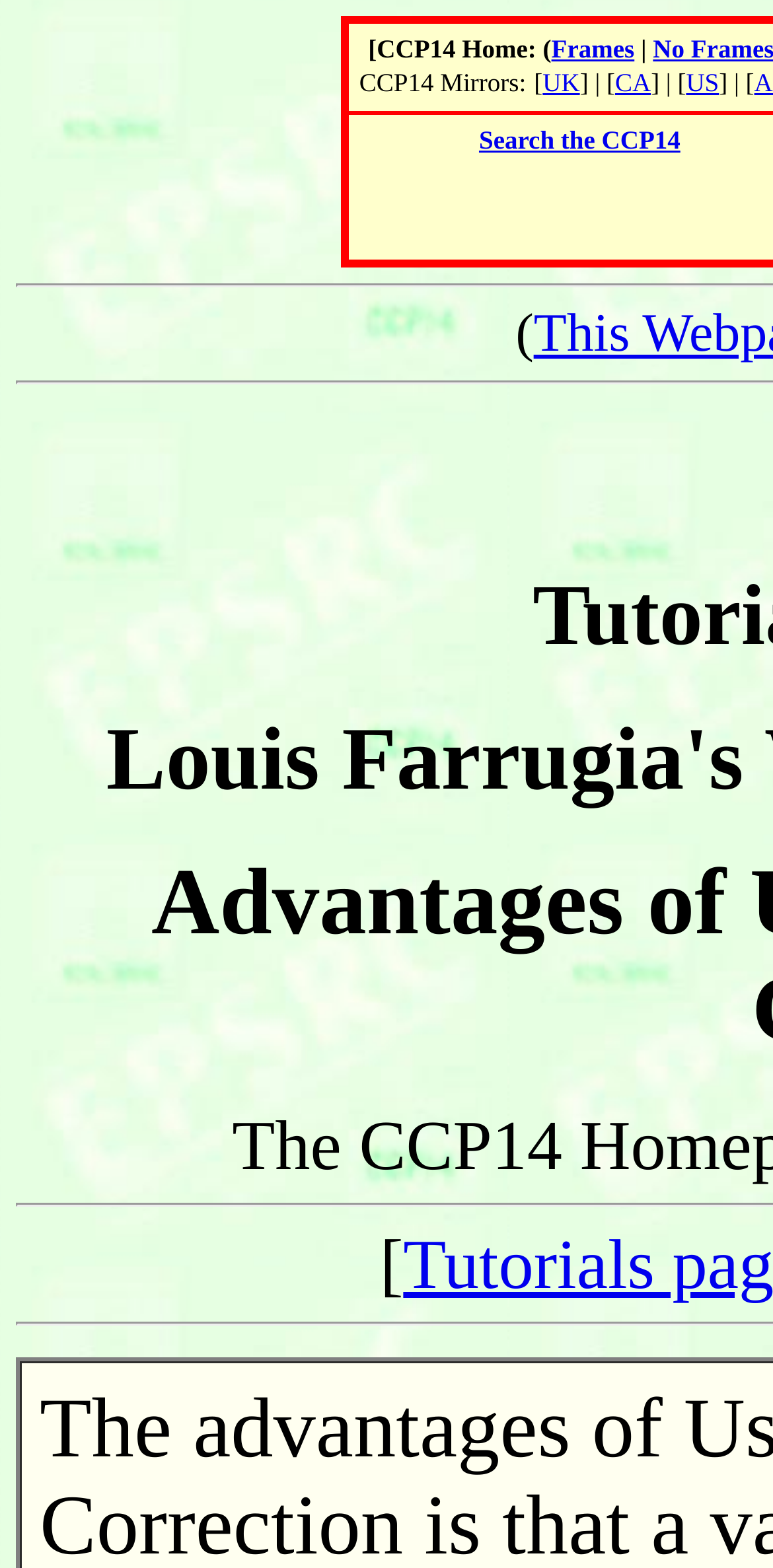How many text elements are there above the 'Search the CCP14' link?
Look at the image and answer with only one word or phrase.

5